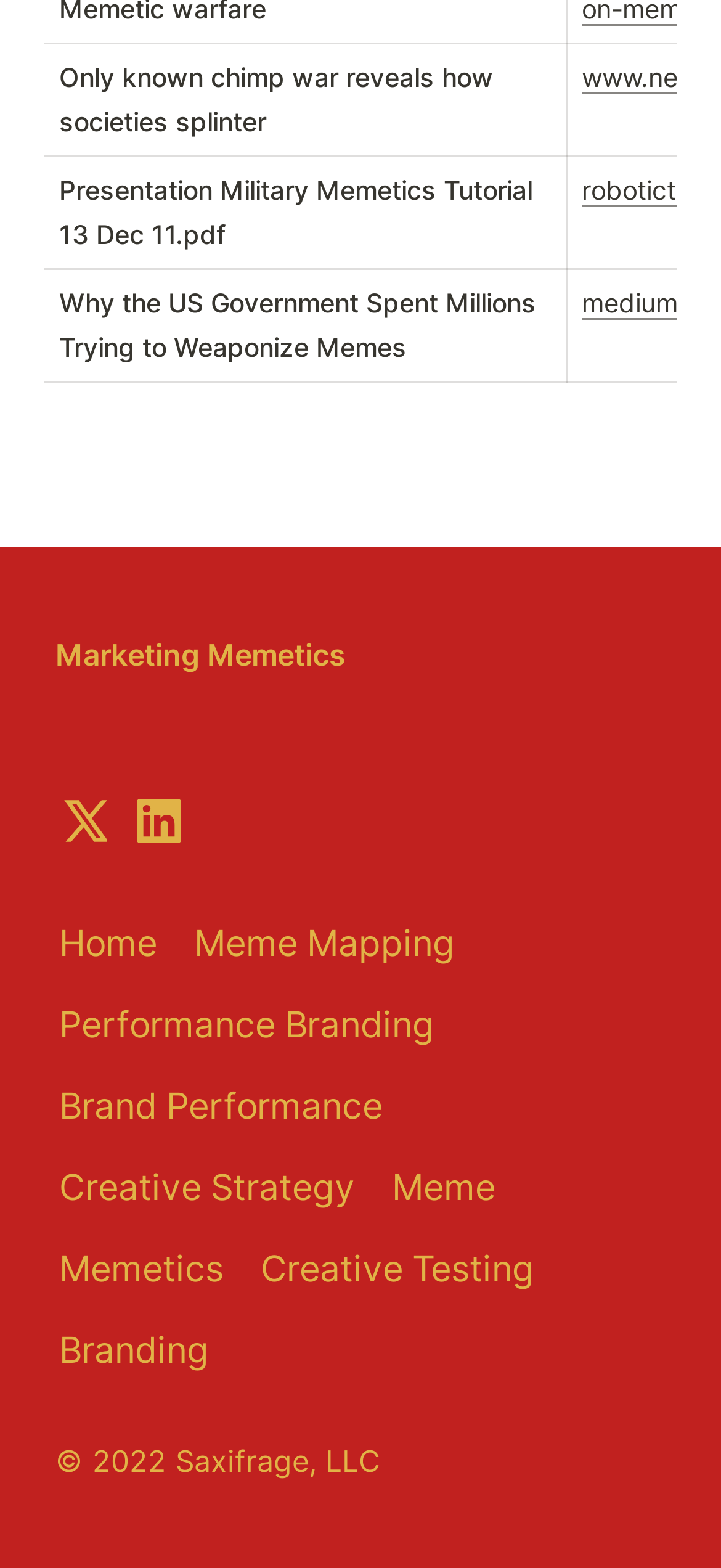Return the bounding box coordinates of the UI element that corresponds to this description: "Marketing Memetics". The coordinates must be given as four float numbers in the range of 0 and 1, [left, top, right, bottom].

[0.077, 0.406, 0.479, 0.462]